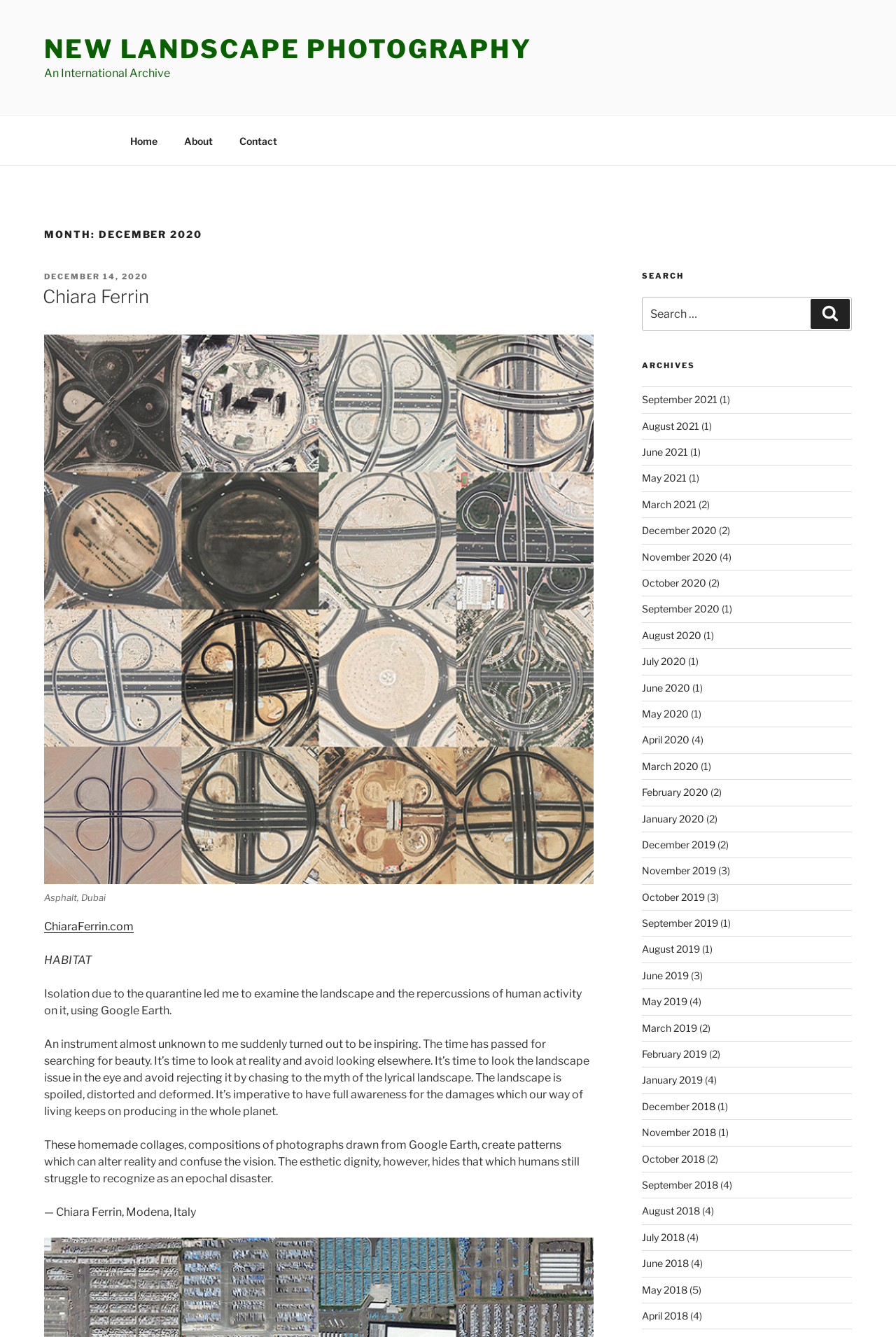Find the bounding box coordinates of the area to click in order to follow the instruction: "Click on the 'Home' link".

[0.131, 0.092, 0.189, 0.118]